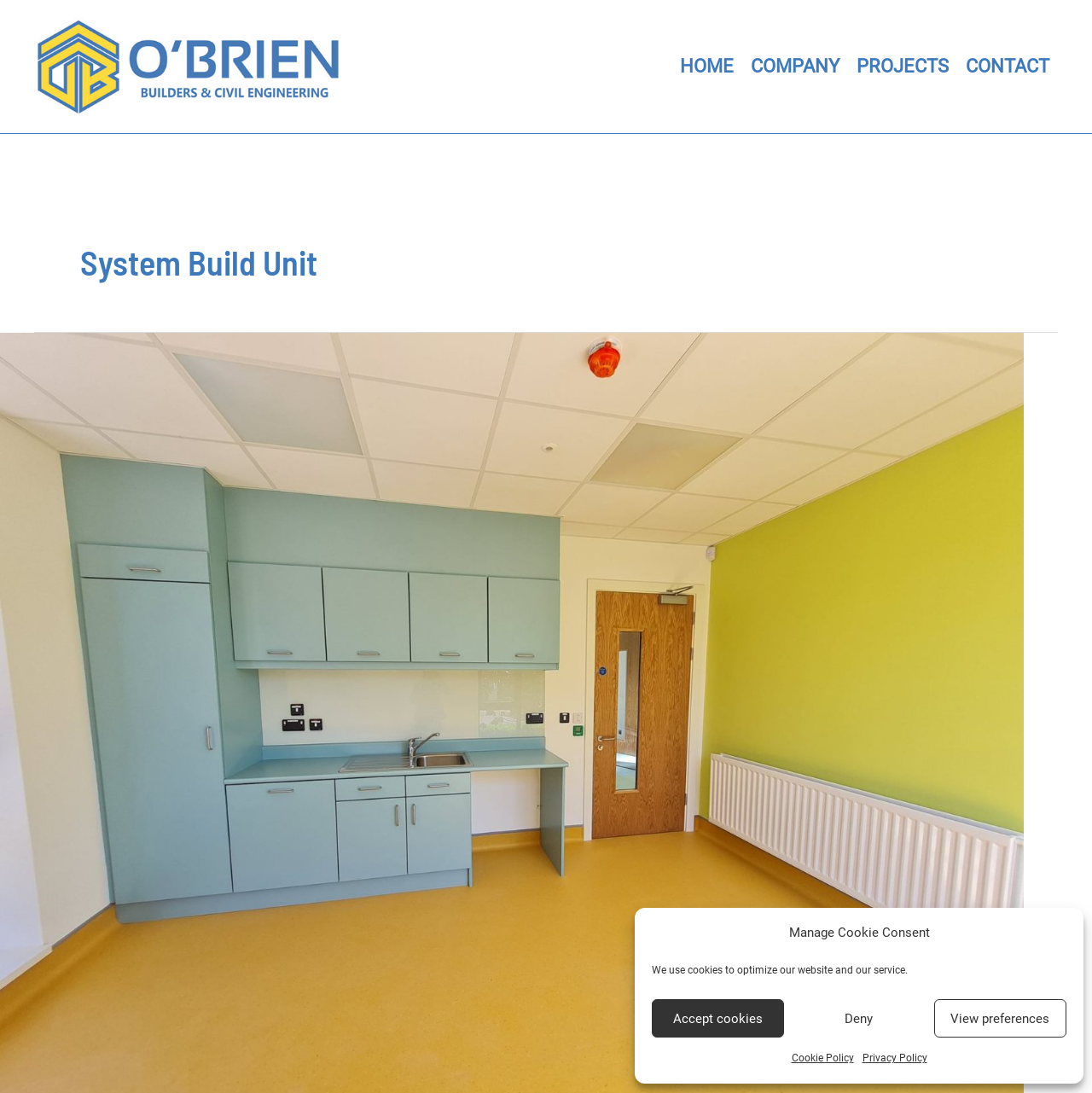Locate the bounding box coordinates for the element described below: "Deny". The coordinates must be four float values between 0 and 1, formatted as [left, top, right, bottom].

[0.726, 0.914, 0.847, 0.949]